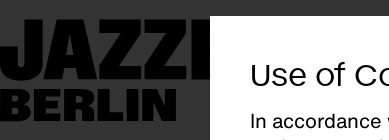Provide a comprehensive description of the image.

The image features a prominent text overlay reading "Use of Cookies," positioned against a contrasting dark background that includes the words "JAZZ" and "BERLIN." This layout suggests an emphasis on providing information regarding the website's cookie policy, likely relating to users' consent for data usage in accordance with privacy regulations. Below the title, a brief description outlines that the consent is required for the use and storage of cookies when visiting the site. This communication is essential for ensuring users are informed about their privacy rights while navigating the content related to jazz events in Berlin. The stark contrast between the text and the background enhances readability, drawing the viewer's attention to the important message about digital privacy.